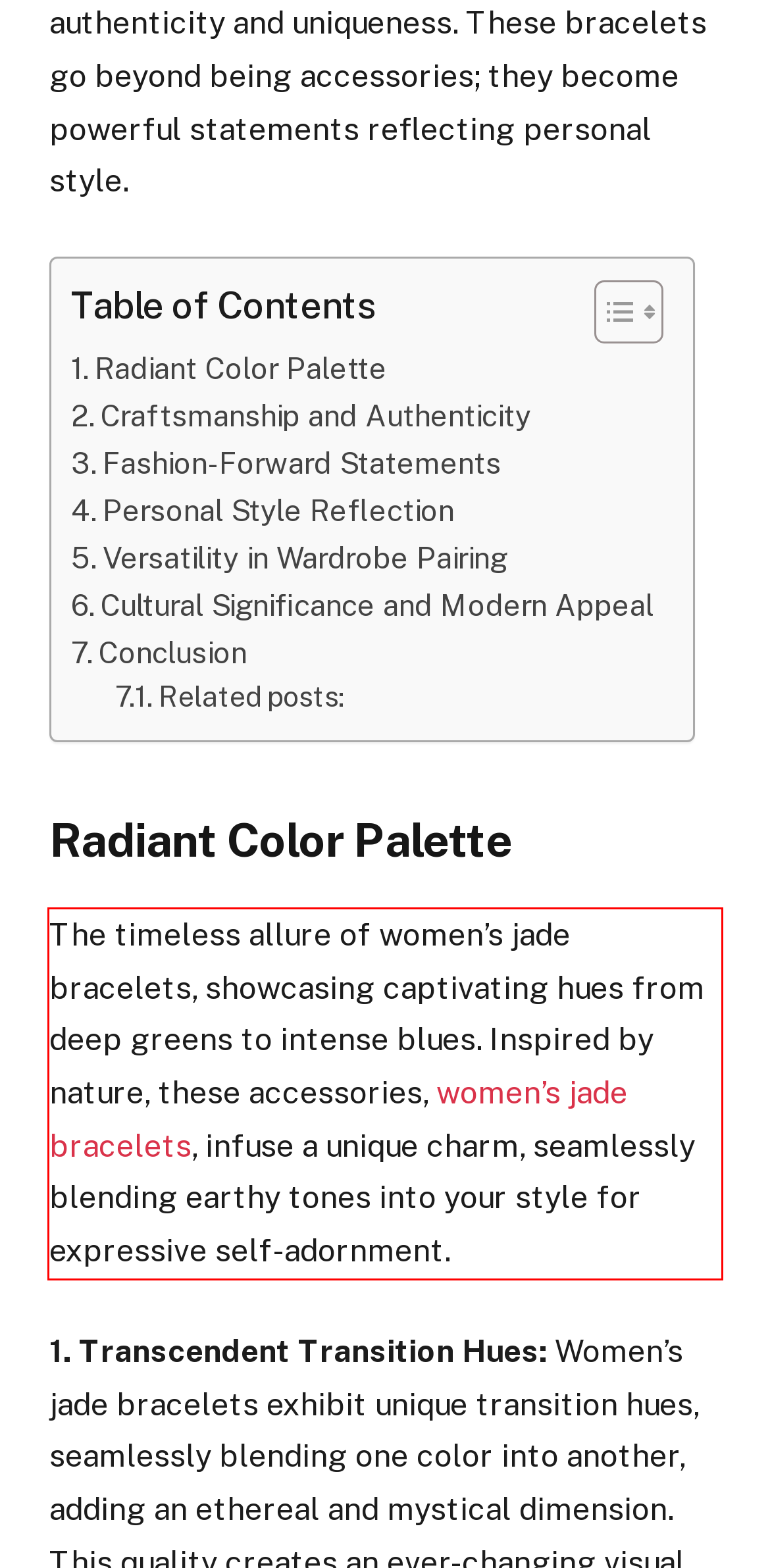Within the screenshot of a webpage, identify the red bounding box and perform OCR to capture the text content it contains.

The timeless allure of women’s jade bracelets, showcasing captivating hues from deep greens to intense blues. Inspired by nature, these accessories, women’s jade bracelets, infuse a unique charm, seamlessly blending earthy tones into your style for expressive self-adornment.